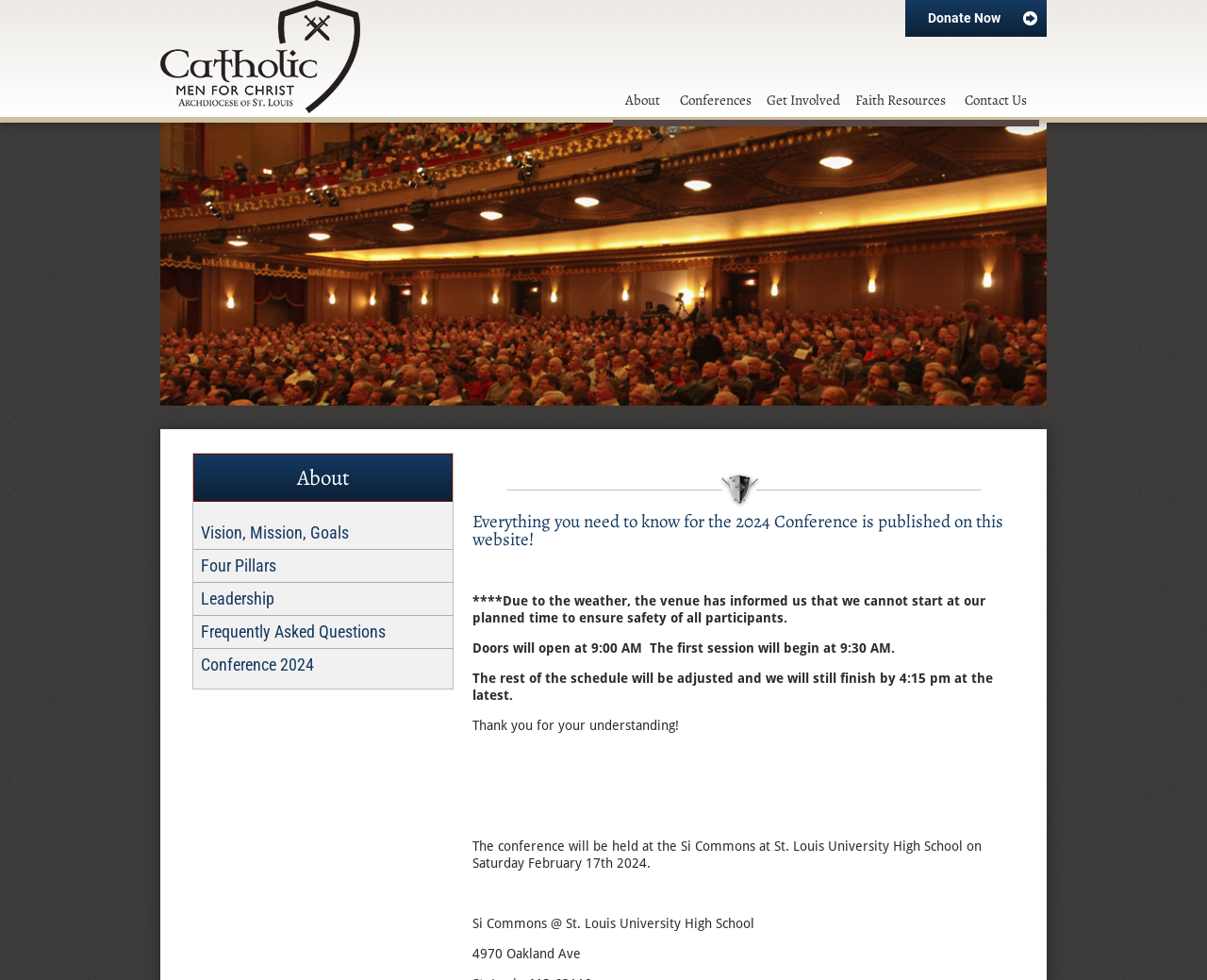What is the latest expected finish time for the 2024 Conference?
Based on the visual, give a brief answer using one word or a short phrase.

4:15 pm